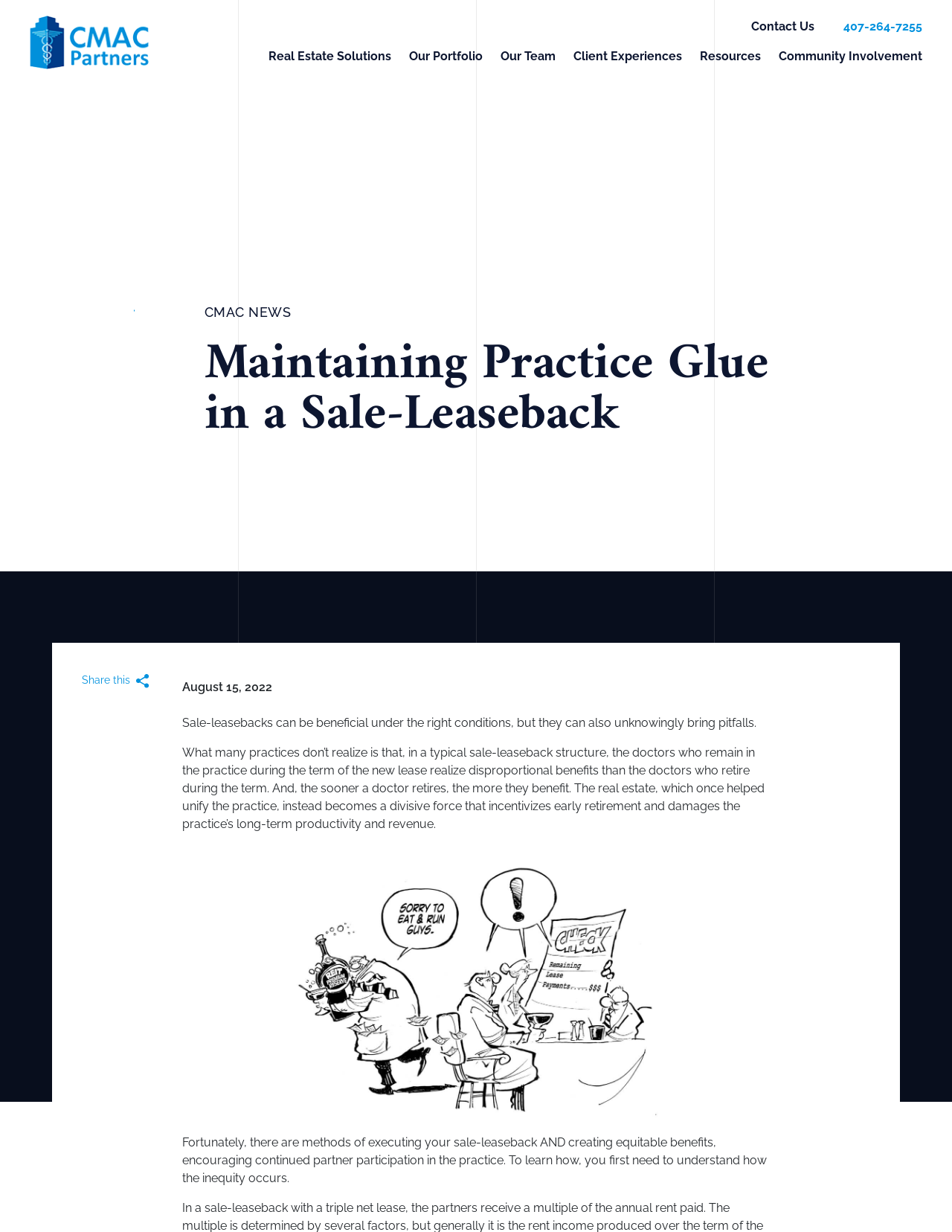Could you determine the bounding box coordinates of the clickable element to complete the instruction: "Navigate to Crab Legs"? Provide the coordinates as four float numbers between 0 and 1, i.e., [left, top, right, bottom].

None